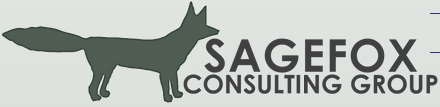Provide a comprehensive description of the image.

The image features the logo of SageFox Consulting Group, which prominently incorporates the silhouette of a fox alongside the company name. The design employs a minimalistic and modern aesthetic, using a muted color palette that enhances its professional appearance. The fox, a symbol often associated with cleverness and adaptability, effectively represents the consulting firm's values and approach. The text "SAGEFOX CONSULTING GROUP" is displayed in bold typography, reinforcing the brand's identity and making it easily recognizable to clients and partners. This logo serves as a distinctive element of the company's visual branding on their website.